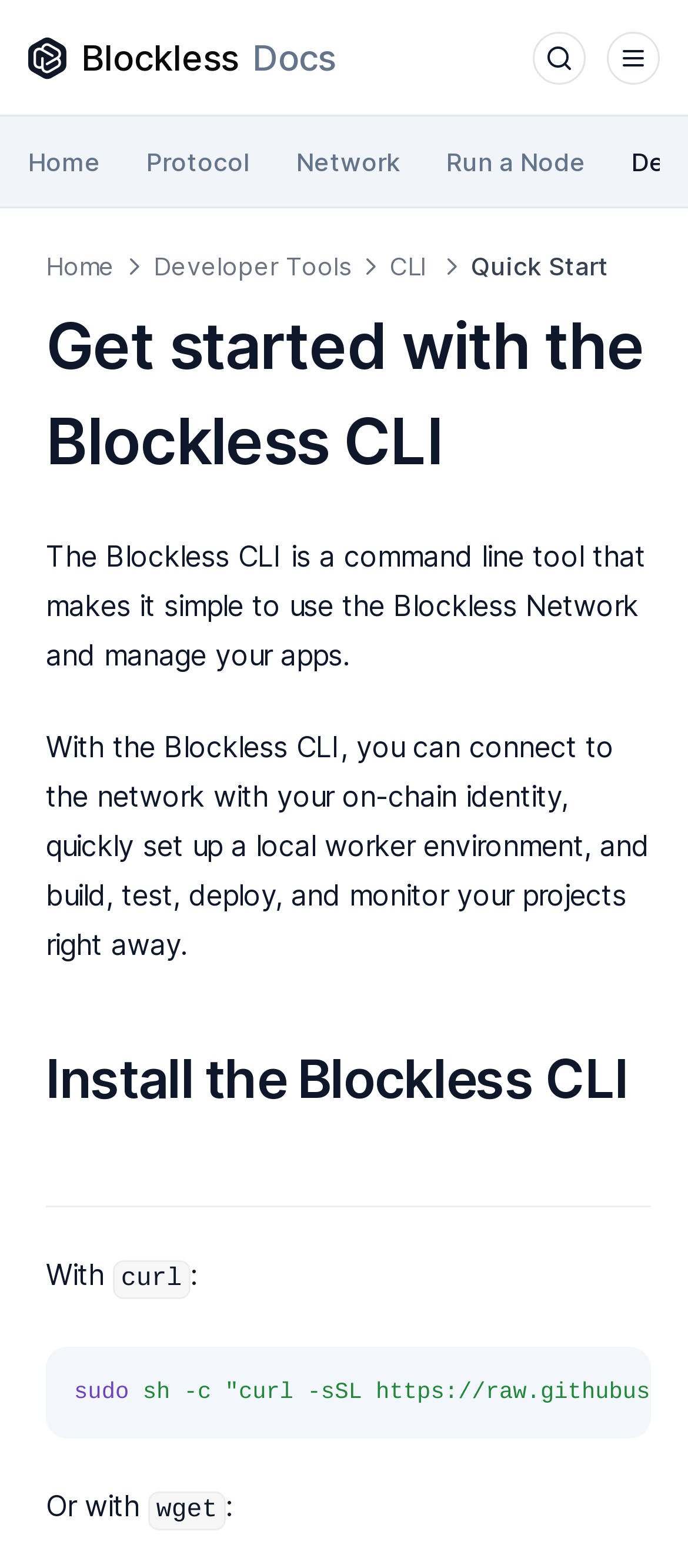Please specify the bounding box coordinates of the clickable region to carry out the following instruction: "Copy the code". The coordinates should be four float numbers between 0 and 1, in the format [left, top, right, bottom].

[0.841, 0.871, 0.918, 0.905]